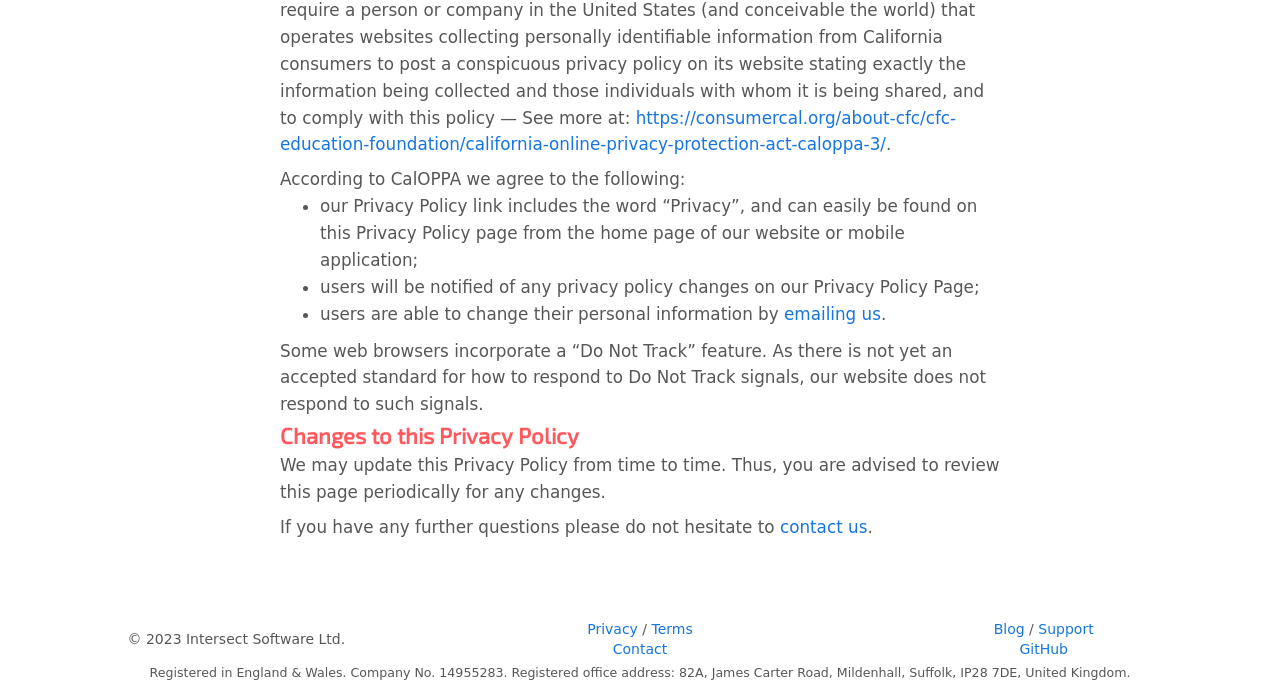Highlight the bounding box coordinates of the element you need to click to perform the following instruction: "contact us."

[0.609, 0.743, 0.678, 0.771]